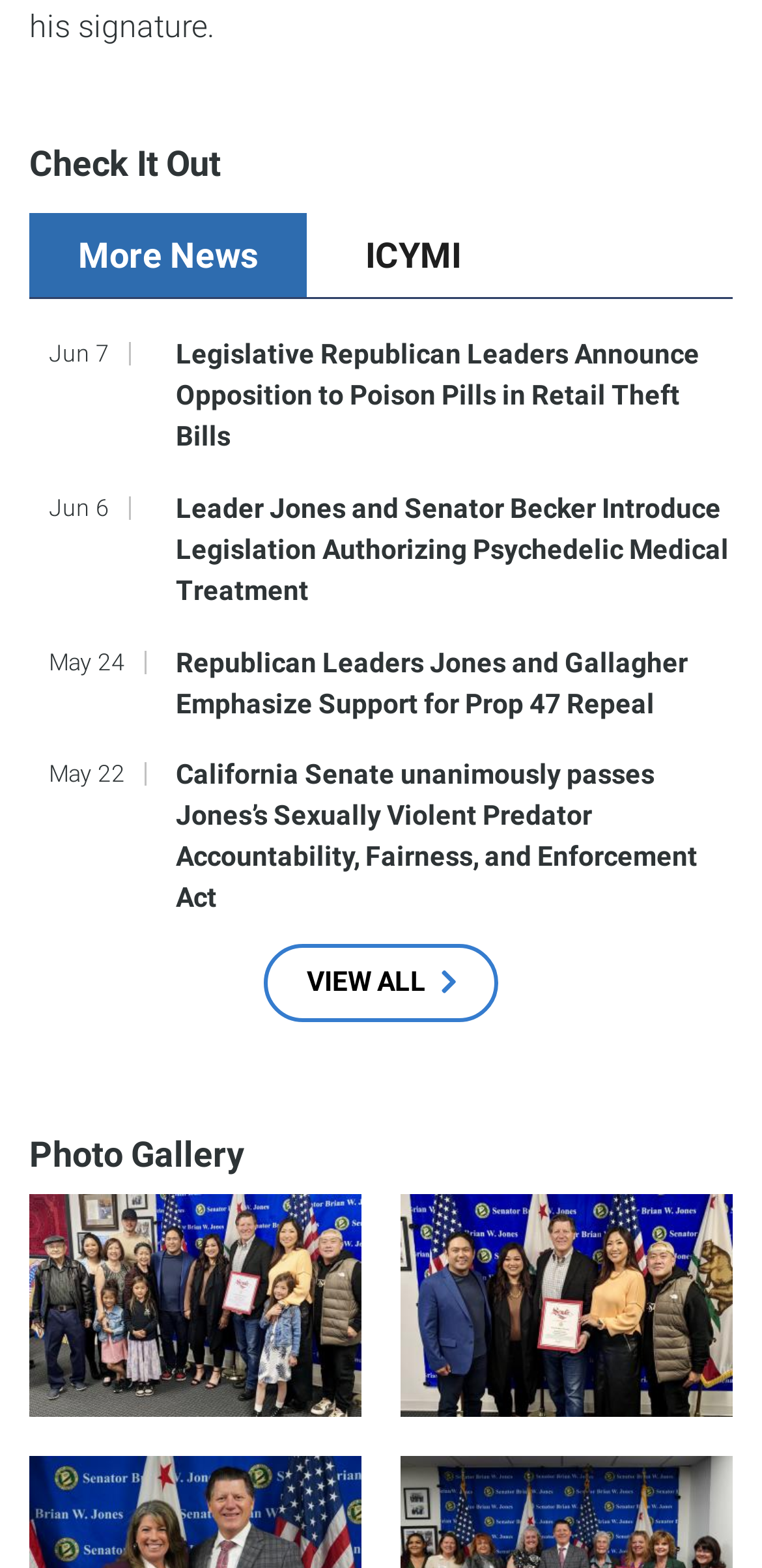Specify the bounding box coordinates of the element's region that should be clicked to achieve the following instruction: "Check the 'Photo Gallery'". The bounding box coordinates consist of four float numbers between 0 and 1, in the format [left, top, right, bottom].

[0.038, 0.723, 0.962, 0.75]